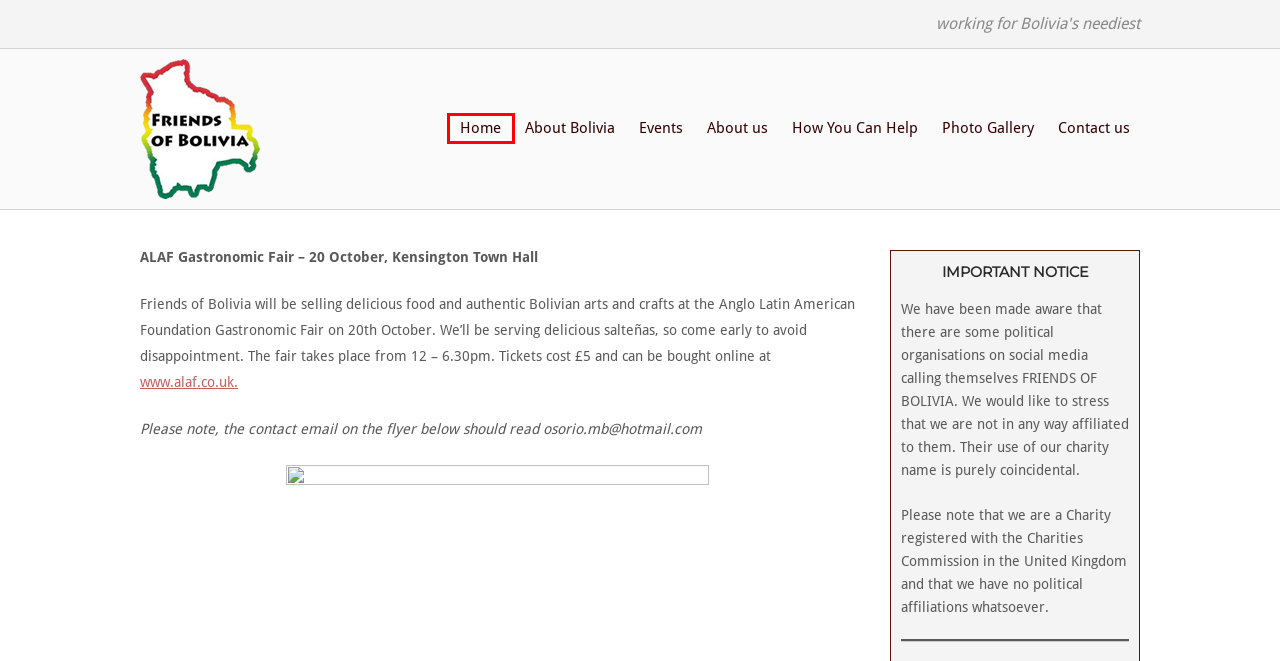You are provided with a screenshot of a webpage that includes a red rectangle bounding box. Please choose the most appropriate webpage description that matches the new webpage after clicking the element within the red bounding box. Here are the candidates:
A. Friends of Bolivia – Working for Bolivia's neediest…
B. How You Can Help – Friends of Bolivia
C. About Bolivia – Friends of Bolivia
D. Events – Friends of Bolivia
E. Photo Gallery – Friends of Bolivia
F. Anglo Latin American Foundation | ALAF
G. About us – Friends of Bolivia
H. Contact us – Friends of Bolivia

A